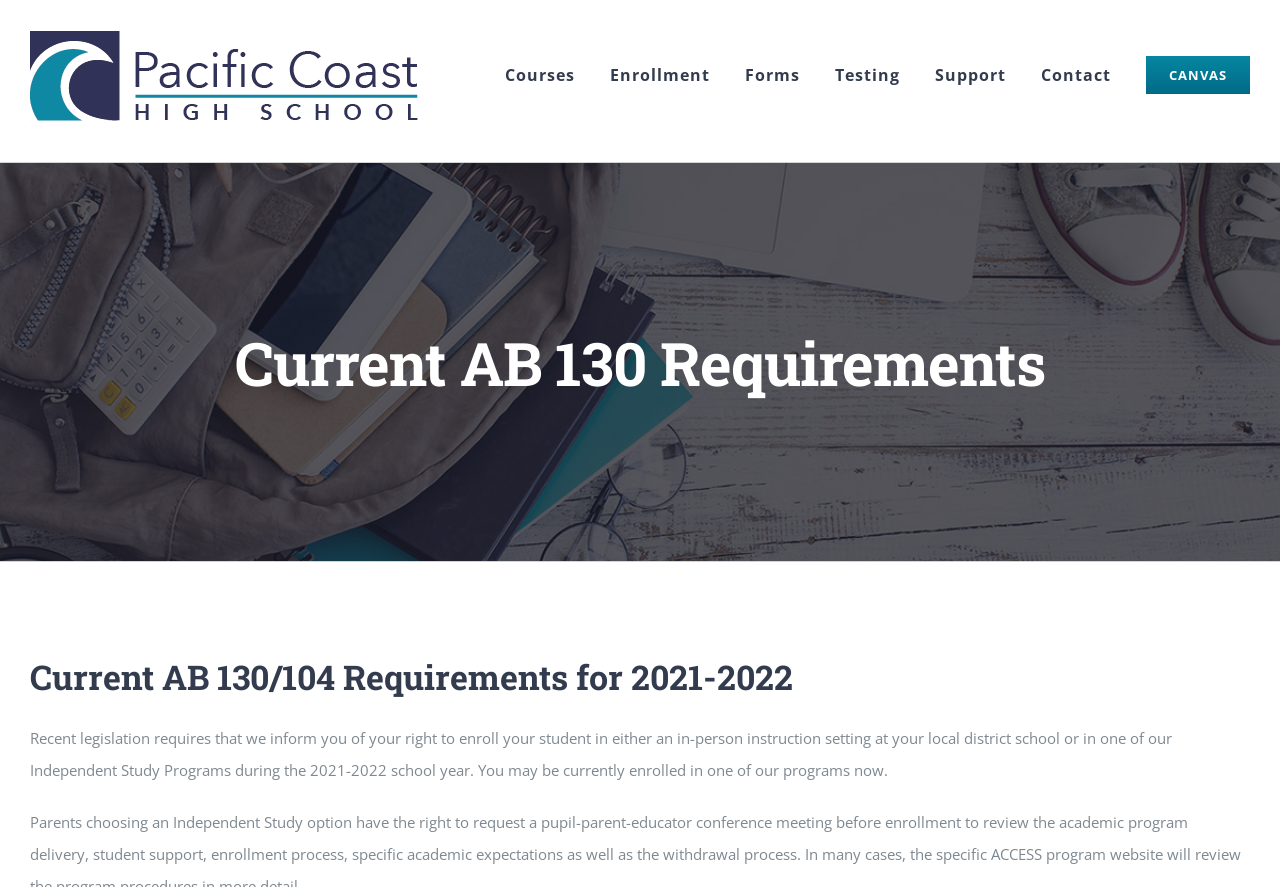Bounding box coordinates are specified in the format (top-left x, top-left y, bottom-right x, bottom-right y). All values are floating point numbers bounded between 0 and 1. Please provide the bounding box coordinate of the region this sentence describes: alt="Pacific Coast High School Logo"

[0.023, 0.035, 0.336, 0.148]